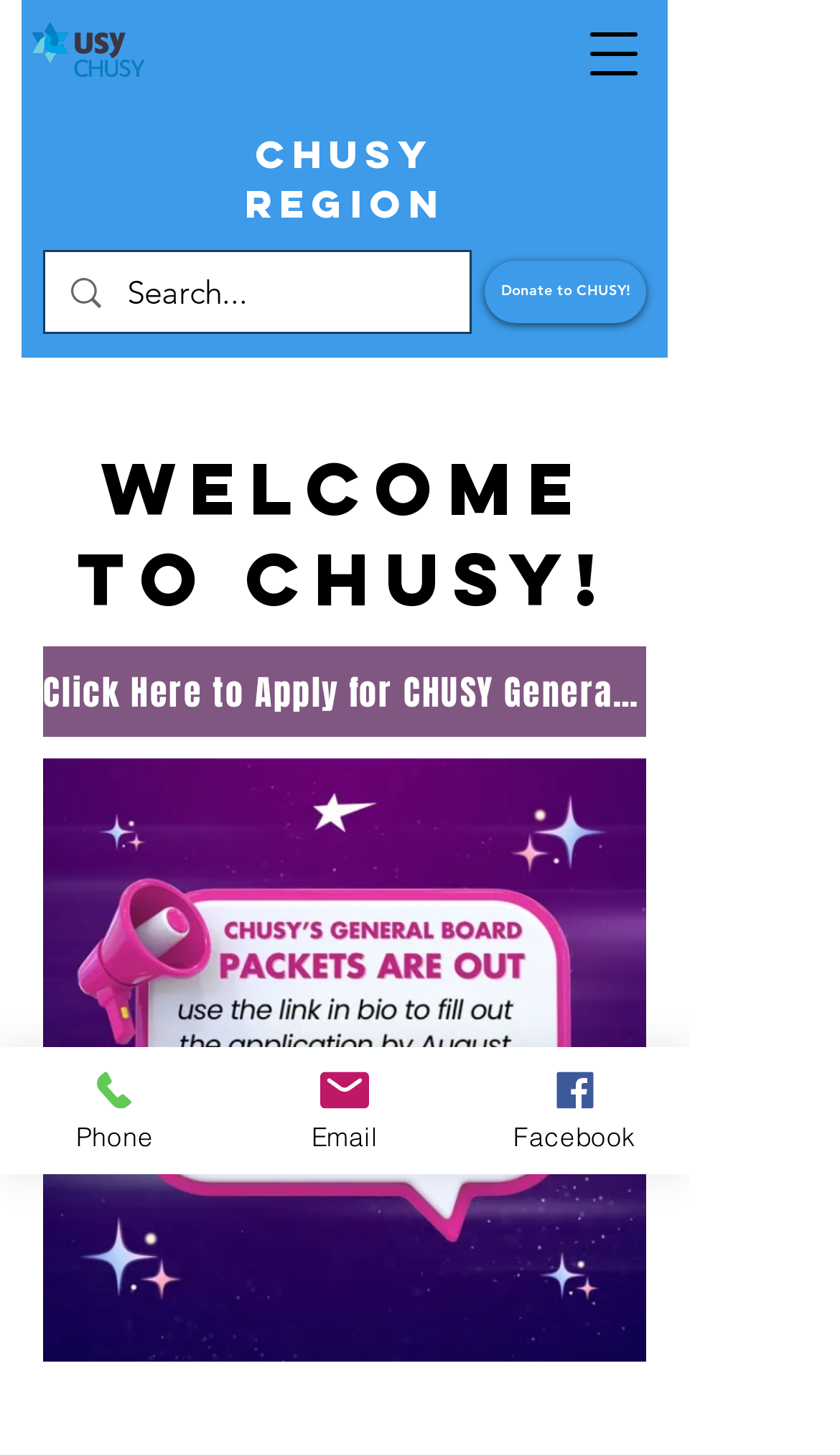How can users contact CHUSY?
Refer to the image and provide a one-word or short phrase answer.

By phone, email, or Facebook